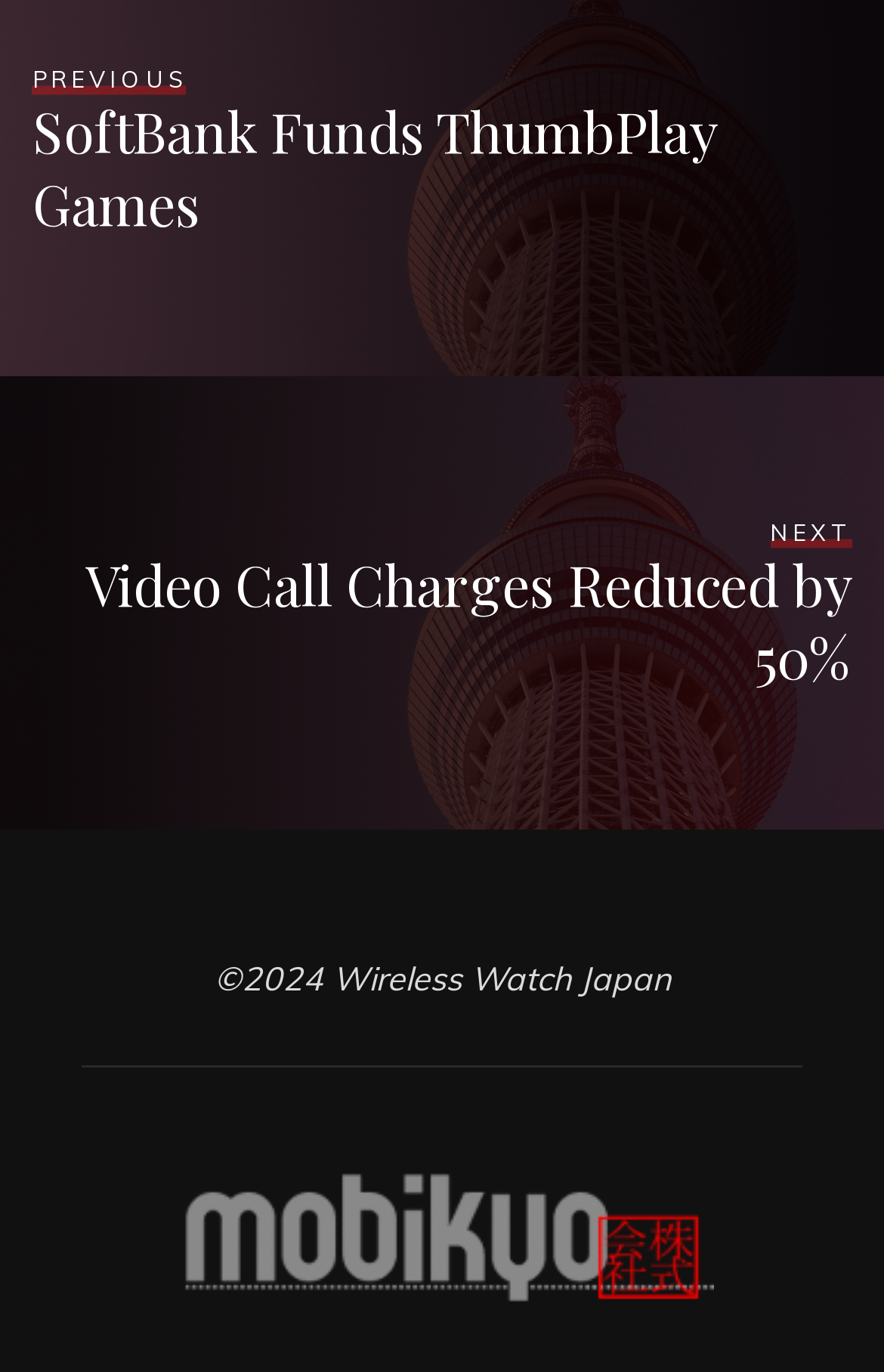What is the purpose of the image at the bottom of the page? Observe the screenshot and provide a one-word or short phrase answer.

unknown